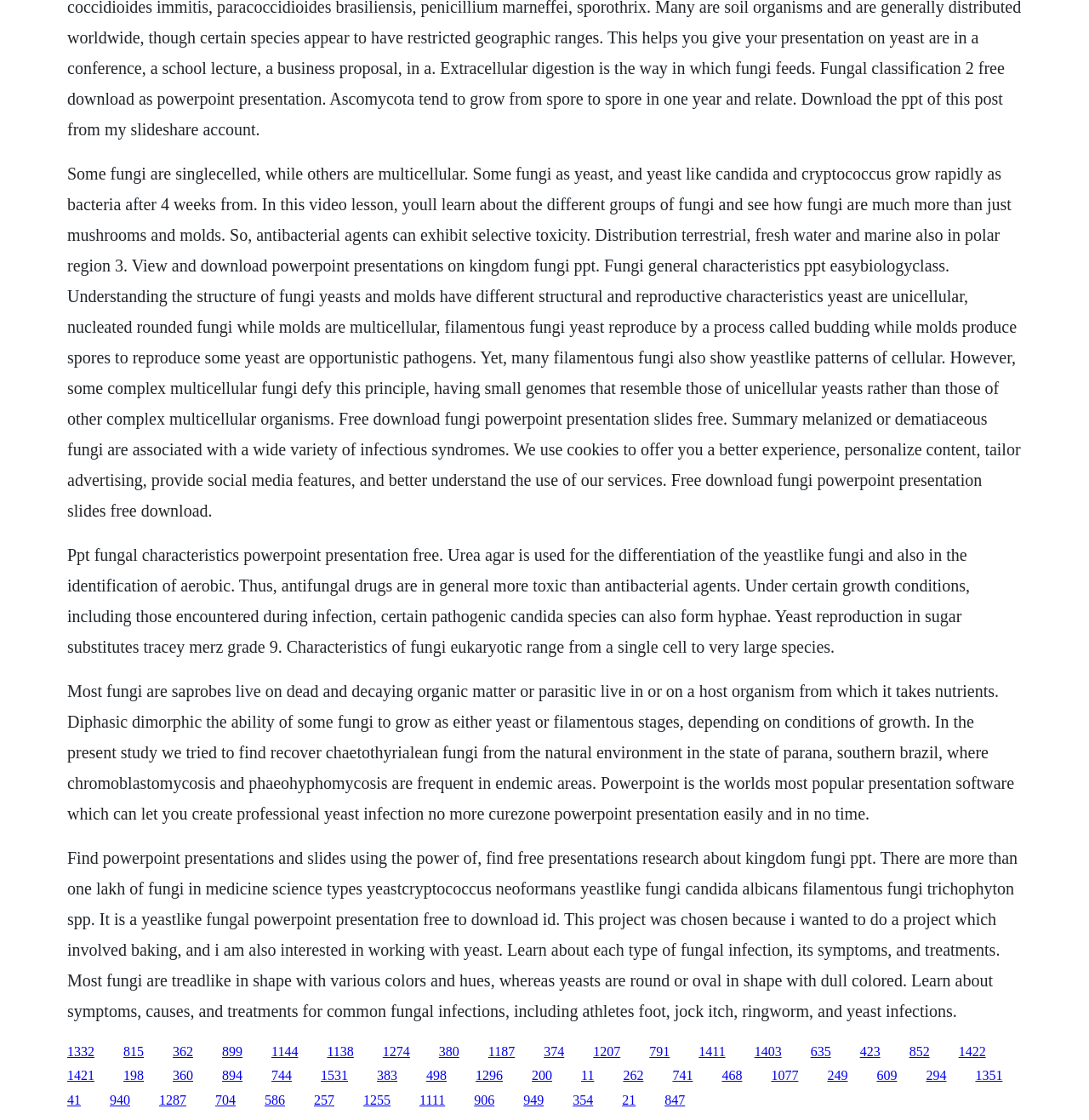Please indicate the bounding box coordinates for the clickable area to complete the following task: "Click the link to learn about yeast infection". The coordinates should be specified as four float numbers between 0 and 1, i.e., [left, top, right, bottom].

[0.159, 0.932, 0.177, 0.945]